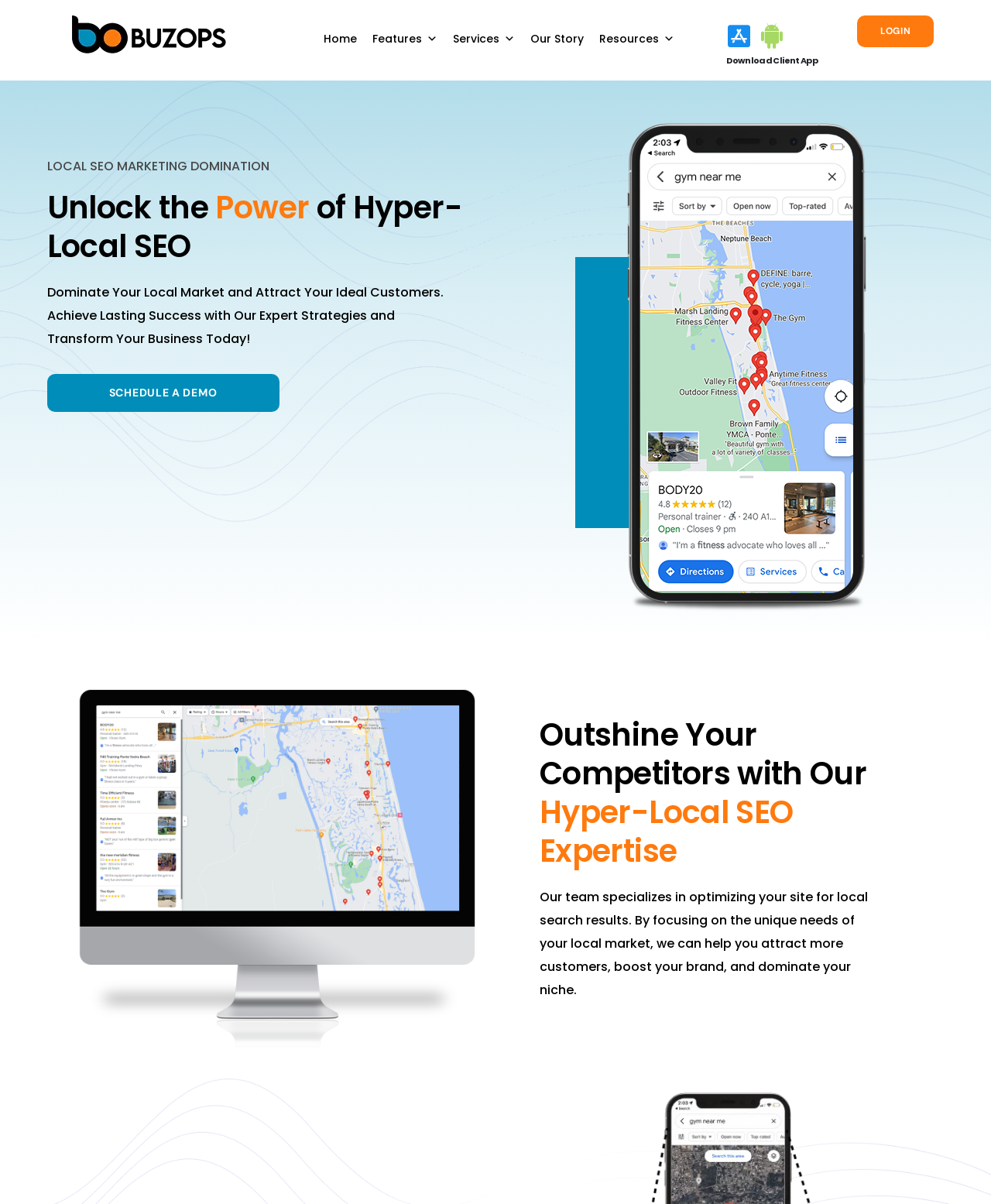What is the name of the company?
Using the image, answer in one word or phrase.

Local SEO Marketing Domination